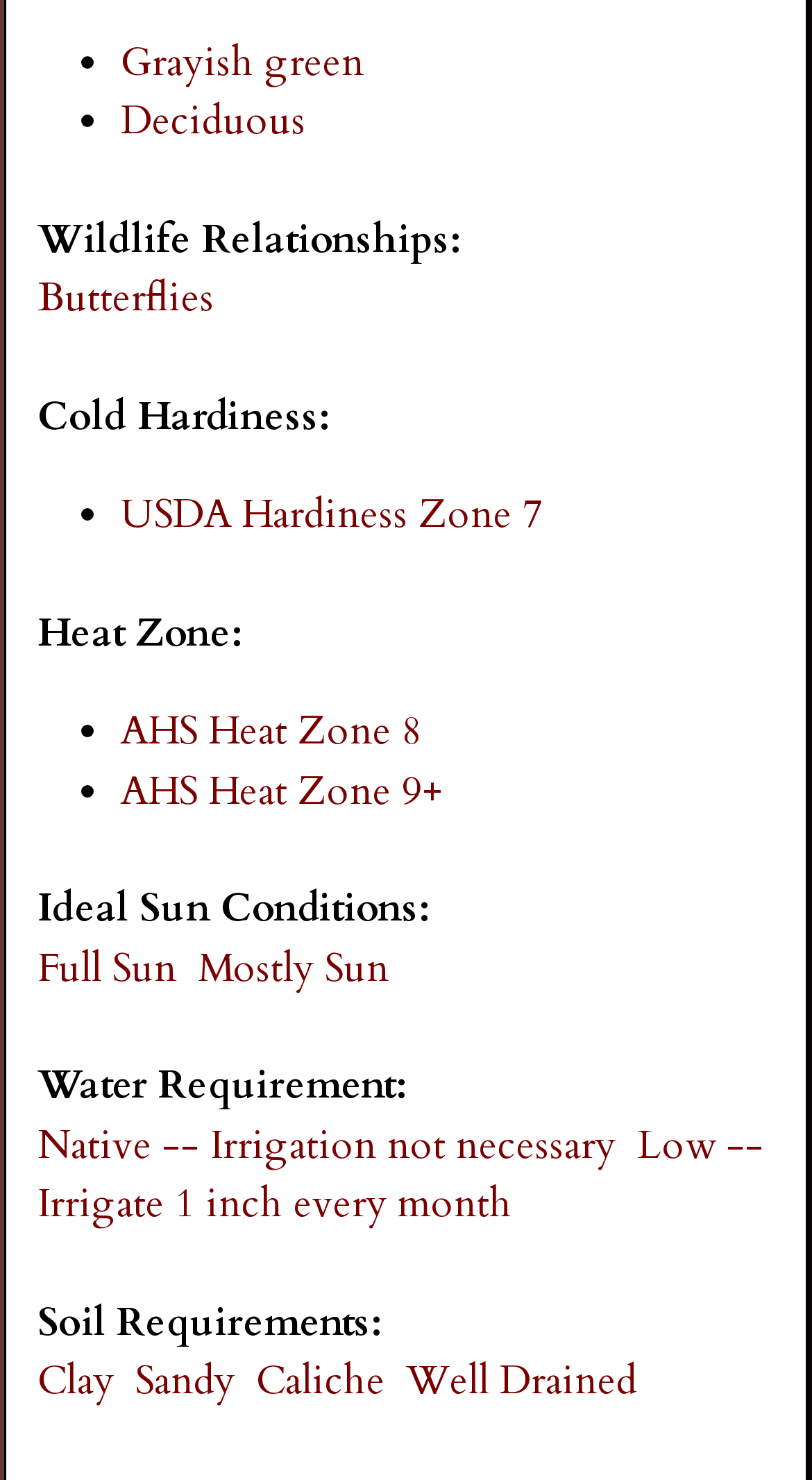What type of zone is USDA Hardiness Zone 7?
Refer to the image and offer an in-depth and detailed answer to the question.

I found the answer by looking at the section 'Cold Hardiness:' which has a link 'USDA Hardiness Zone 7'. This suggests that USDA Hardiness Zone 7 is a type of cold hardiness zone.